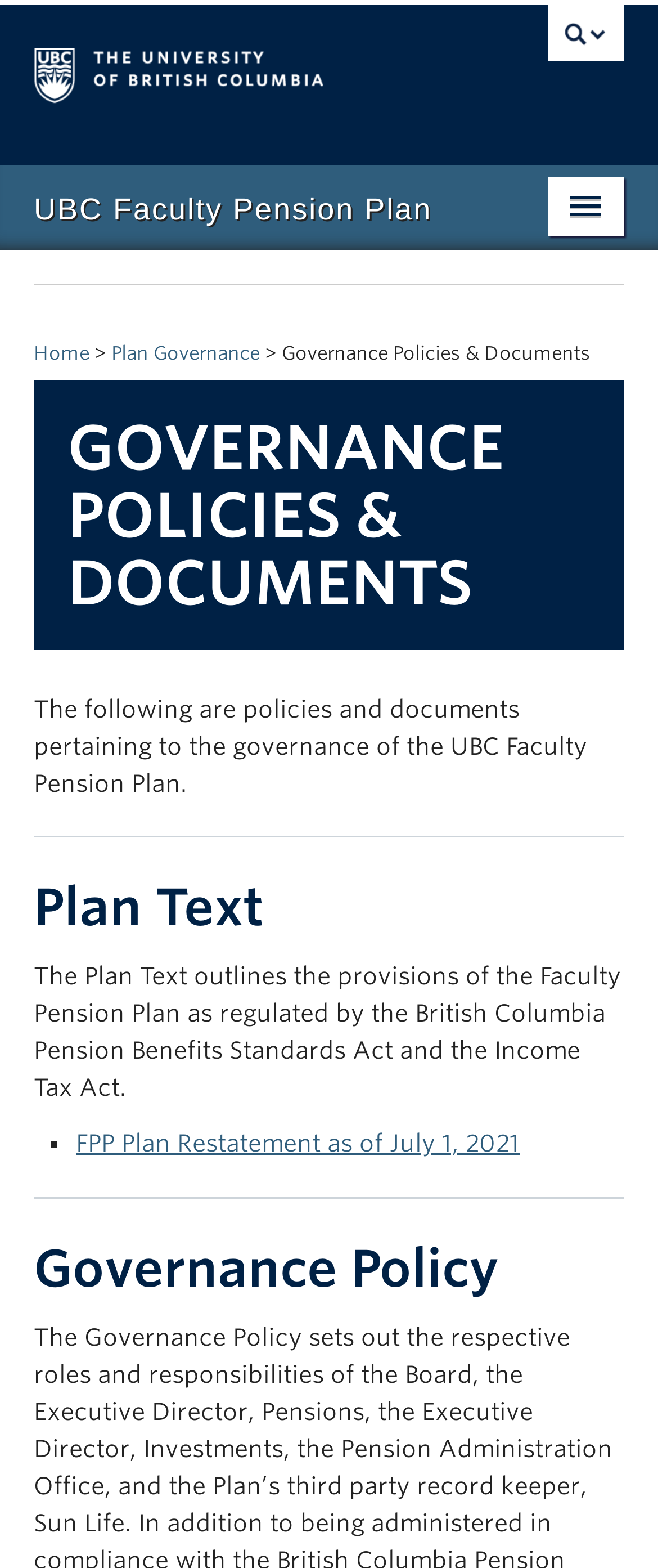Determine the bounding box coordinates of the UI element described by: "News & Events".

[0.0, 0.429, 0.897, 0.473]